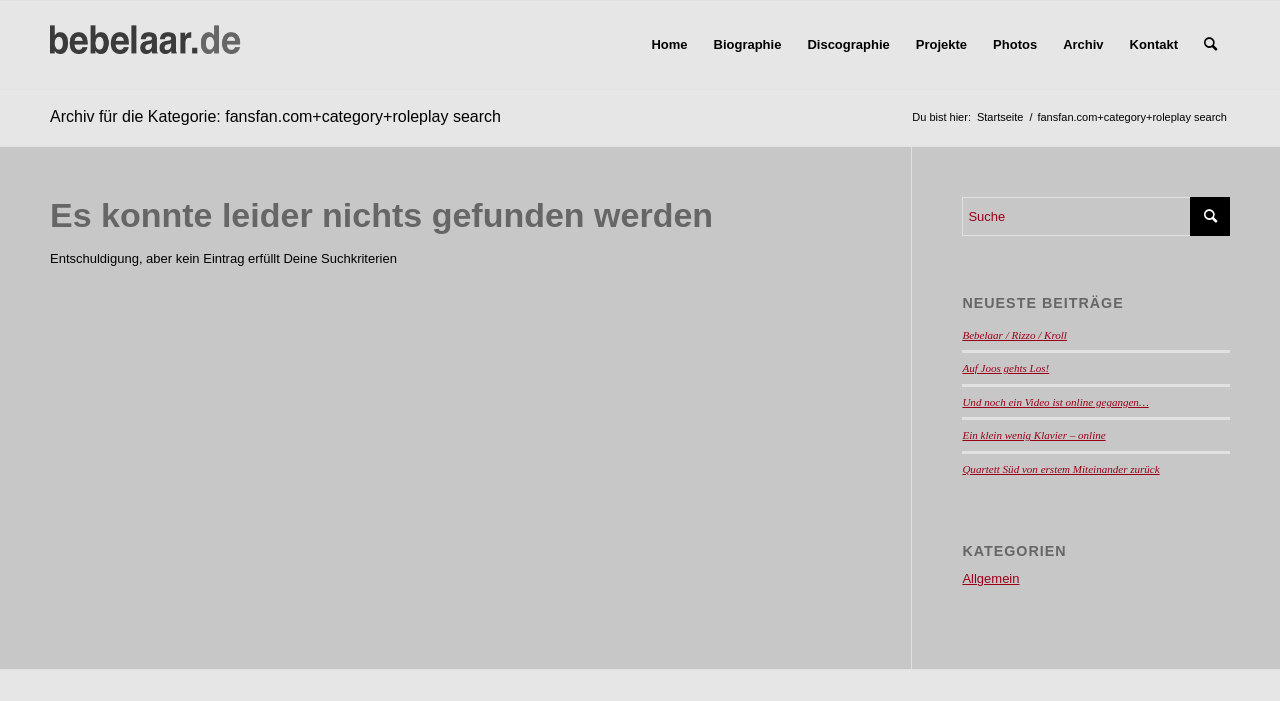How many menu items are there?
Based on the visual, give a brief answer using one word or a short phrase.

10